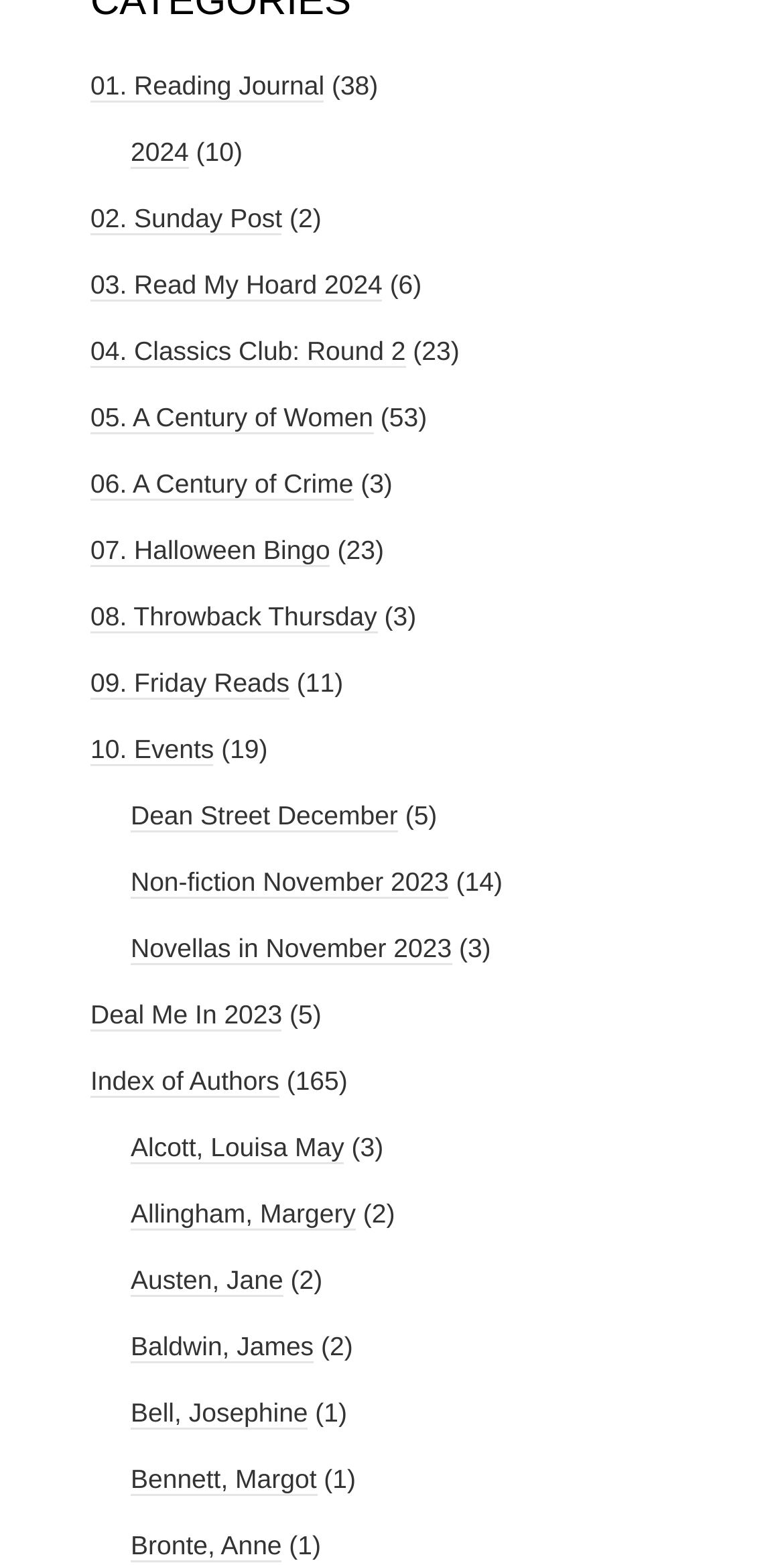Identify the bounding box coordinates for the region of the element that should be clicked to carry out the instruction: "Go to '03. Read My Hoard 2024'". The bounding box coordinates should be four float numbers between 0 and 1, i.e., [left, top, right, bottom].

[0.115, 0.172, 0.488, 0.192]